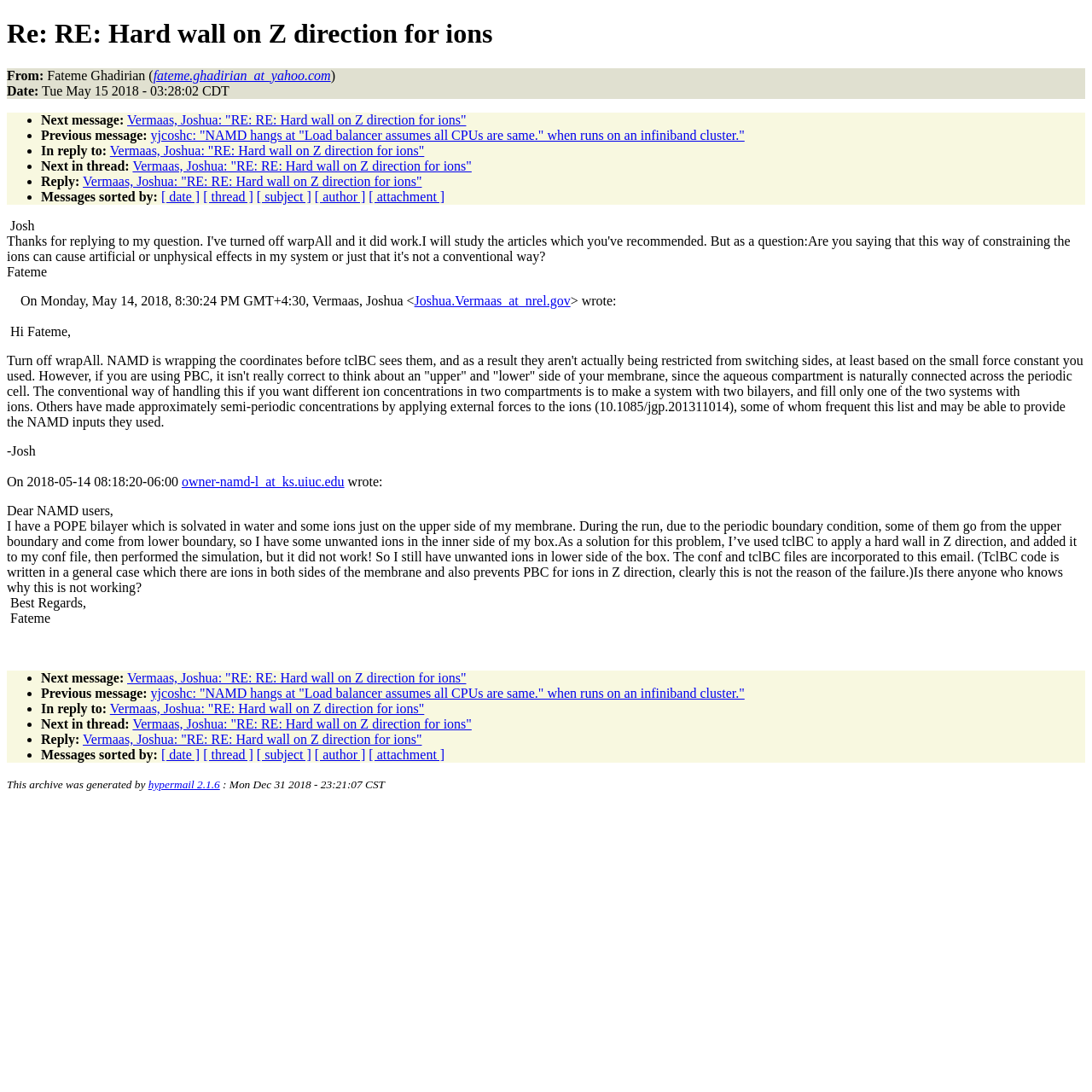Give a one-word or one-phrase response to the question: 
What is the purpose of the tclBC code?

to apply a hard wall in Z direction